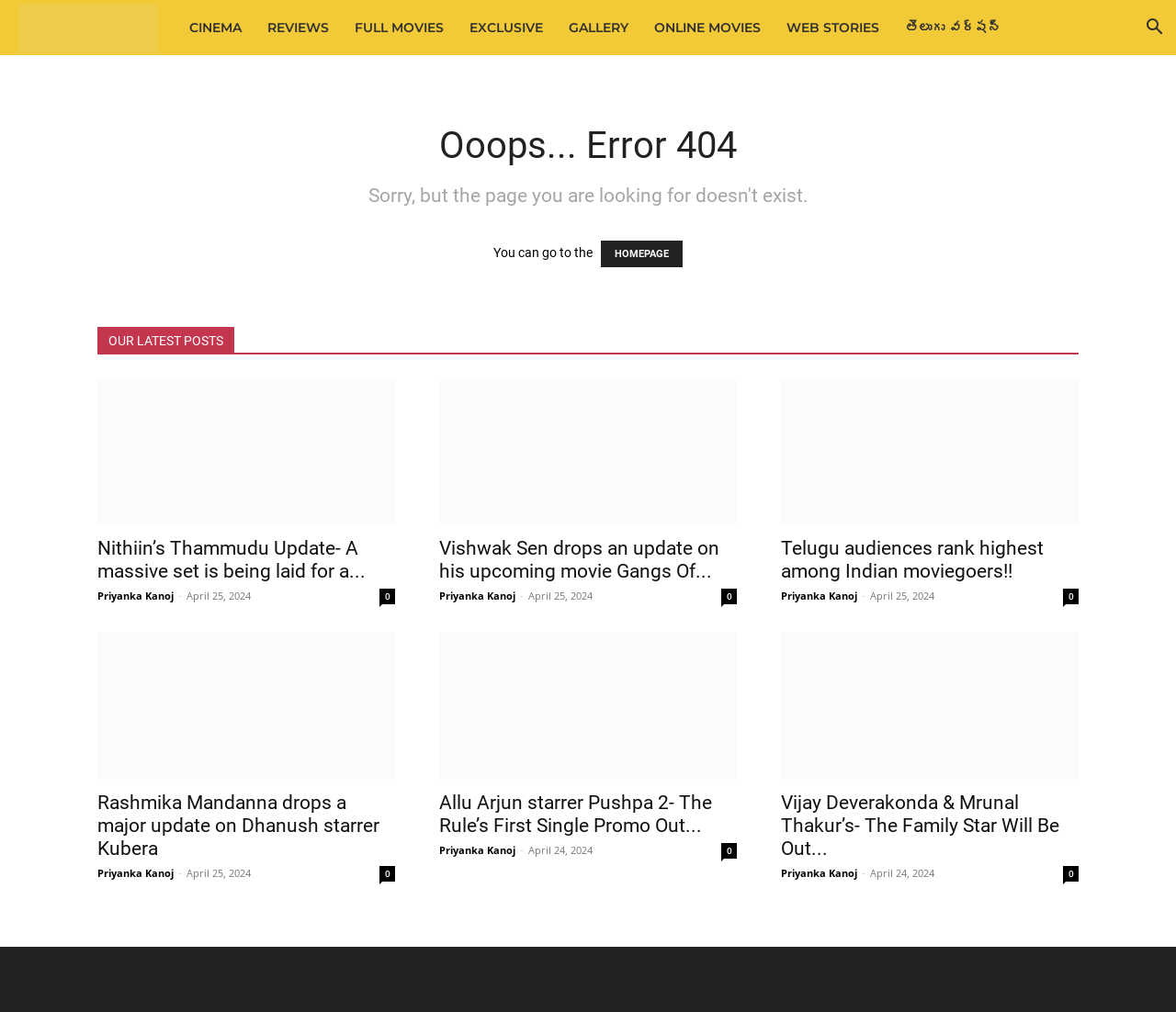Please reply with a single word or brief phrase to the question: 
How many latest posts are displayed on the webpage?

5